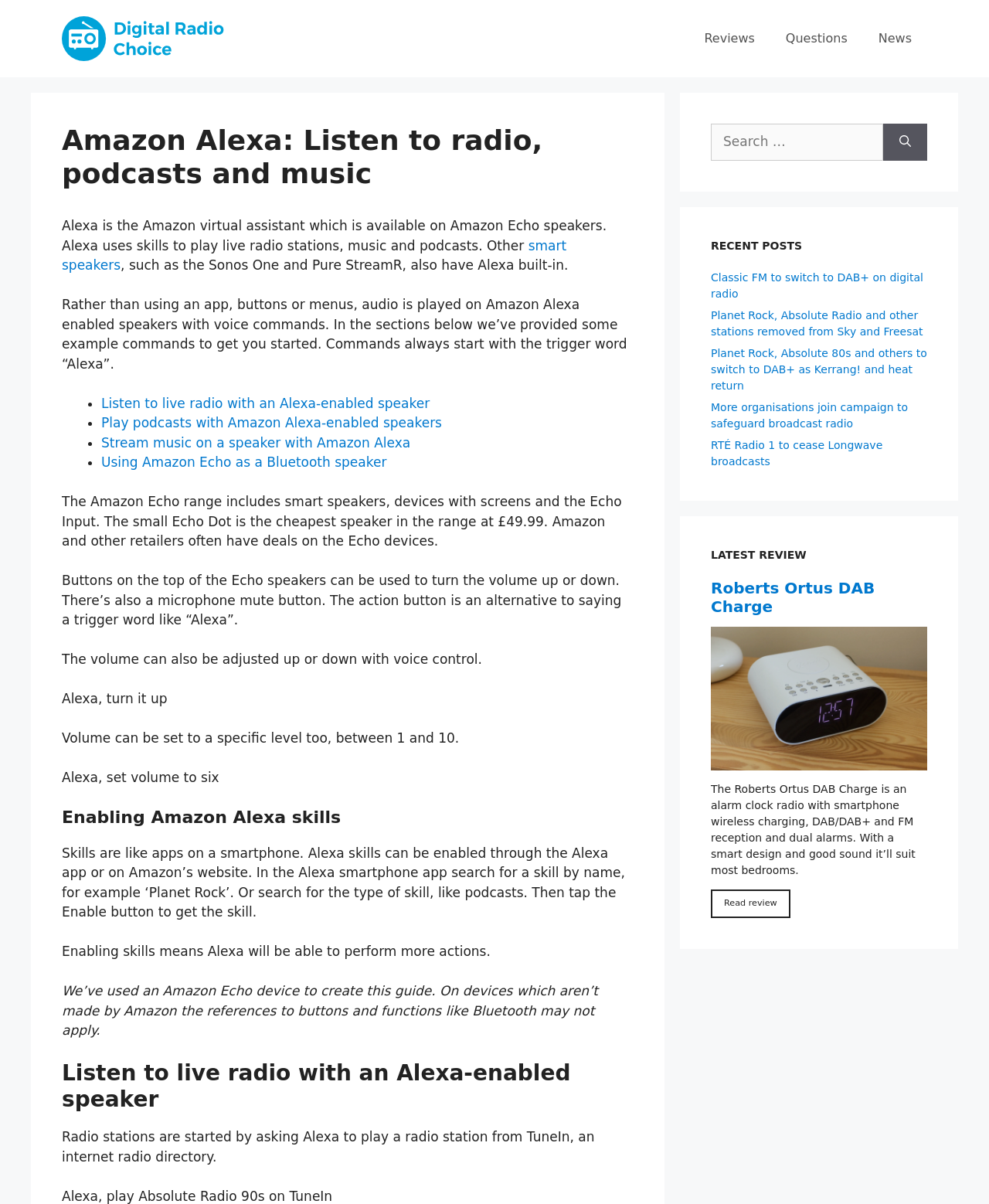Determine the bounding box coordinates of the region that needs to be clicked to achieve the task: "Click on the 'Reviews' link".

[0.696, 0.013, 0.779, 0.051]